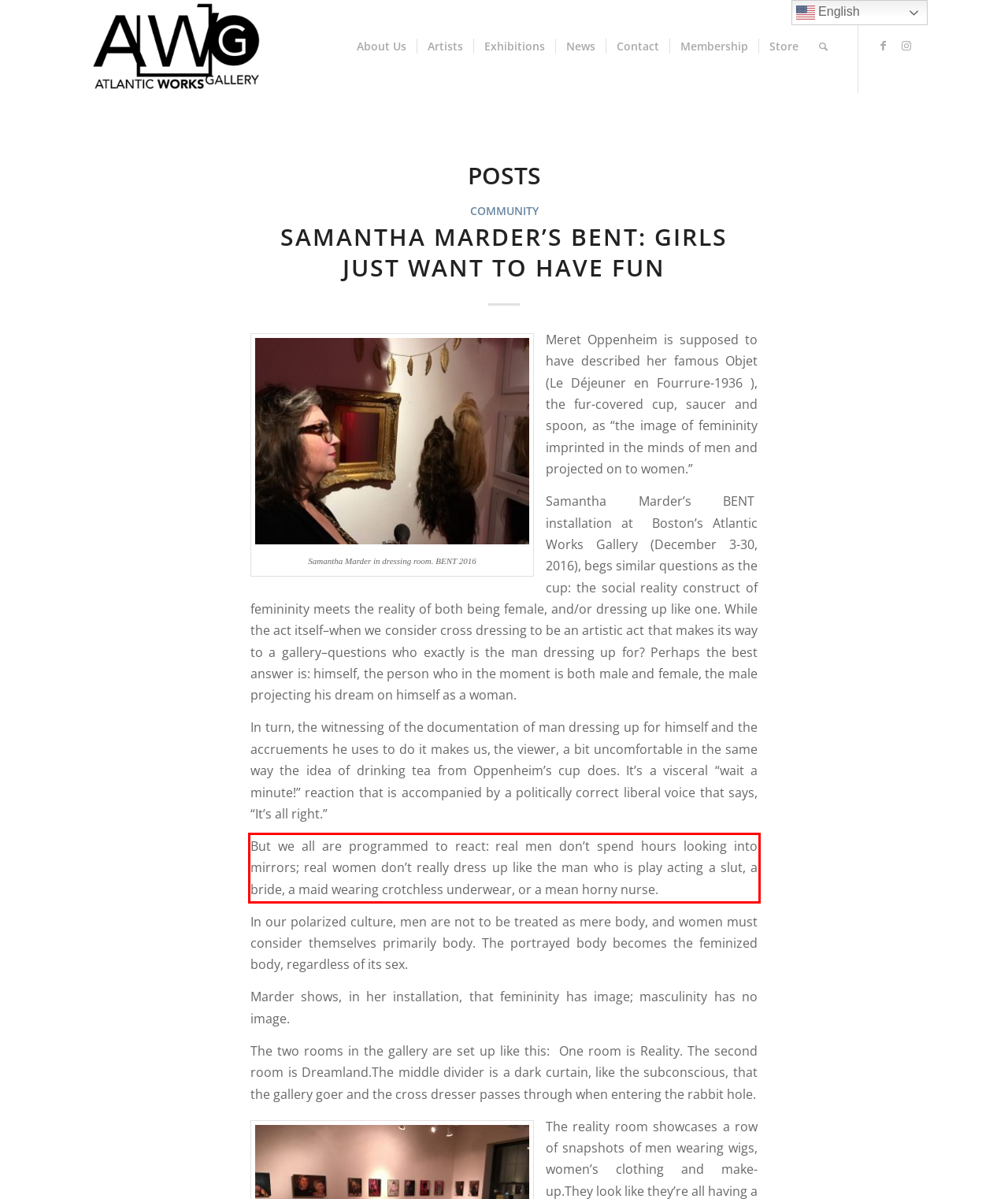From the screenshot of the webpage, locate the red bounding box and extract the text contained within that area.

But we all are programmed to react: real men don’t spend hours looking into mirrors; real women don’t really dress up like the man who is play acting a slut, a bride, a maid wearing crotchless underwear, or a mean horny nurse.